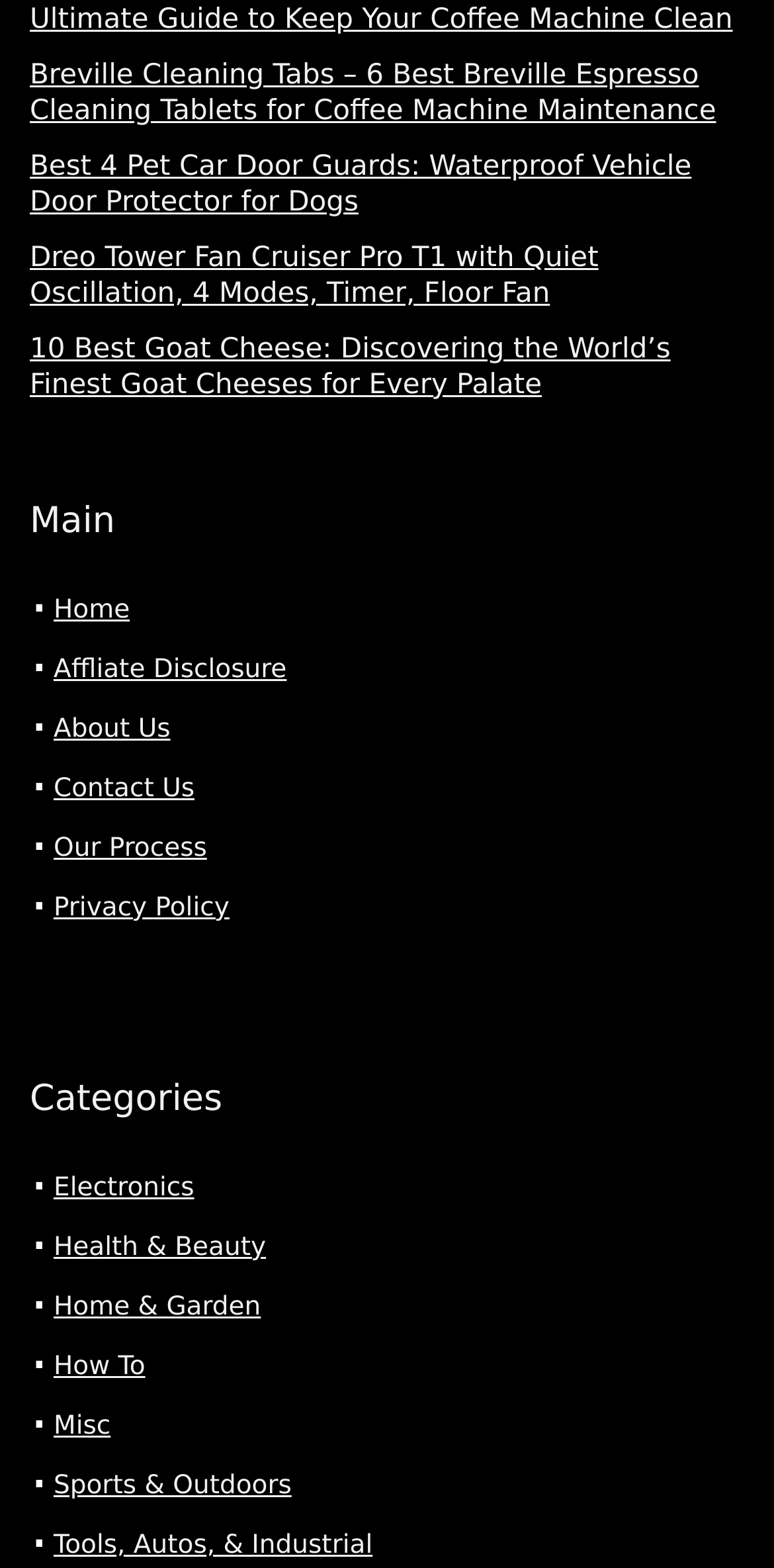How many links are there in the footer section?
Refer to the image and provide a one-word or short phrase answer.

7